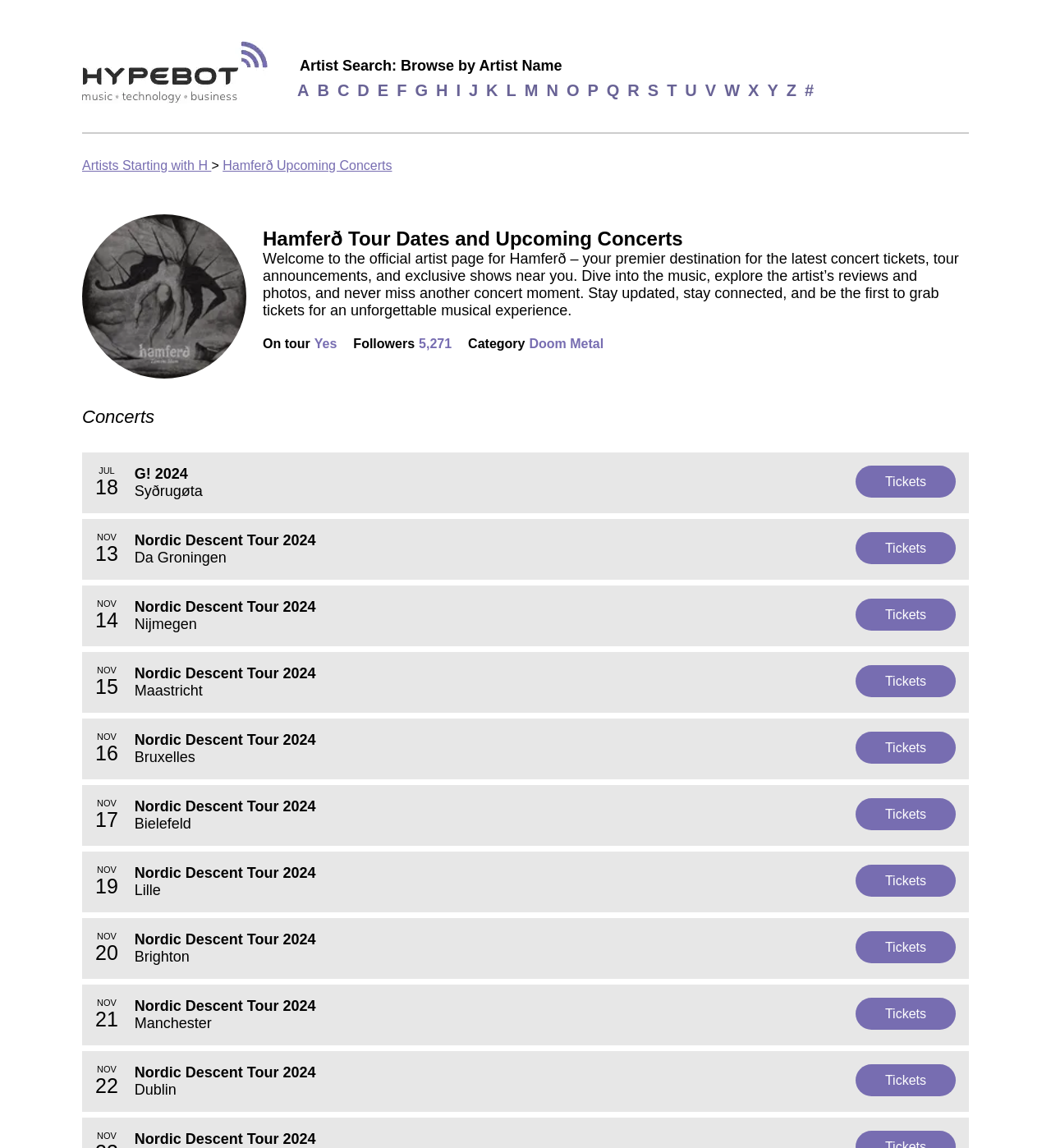Reply to the question with a single word or phrase:
How many followers does the artist have?

5,271